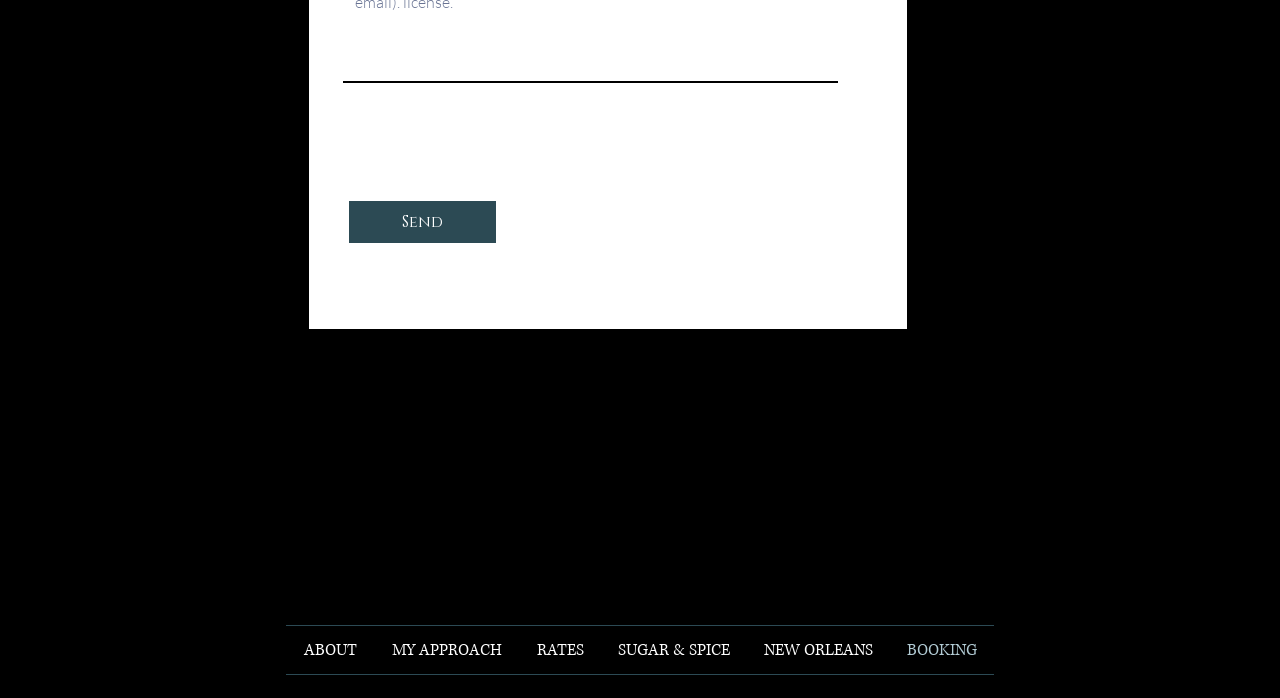Using the format (top-left x, top-left y, bottom-right x, bottom-right y), and given the element description, identify the bounding box coordinates within the screenshot: SUGAR & SPICE

[0.47, 0.897, 0.584, 0.966]